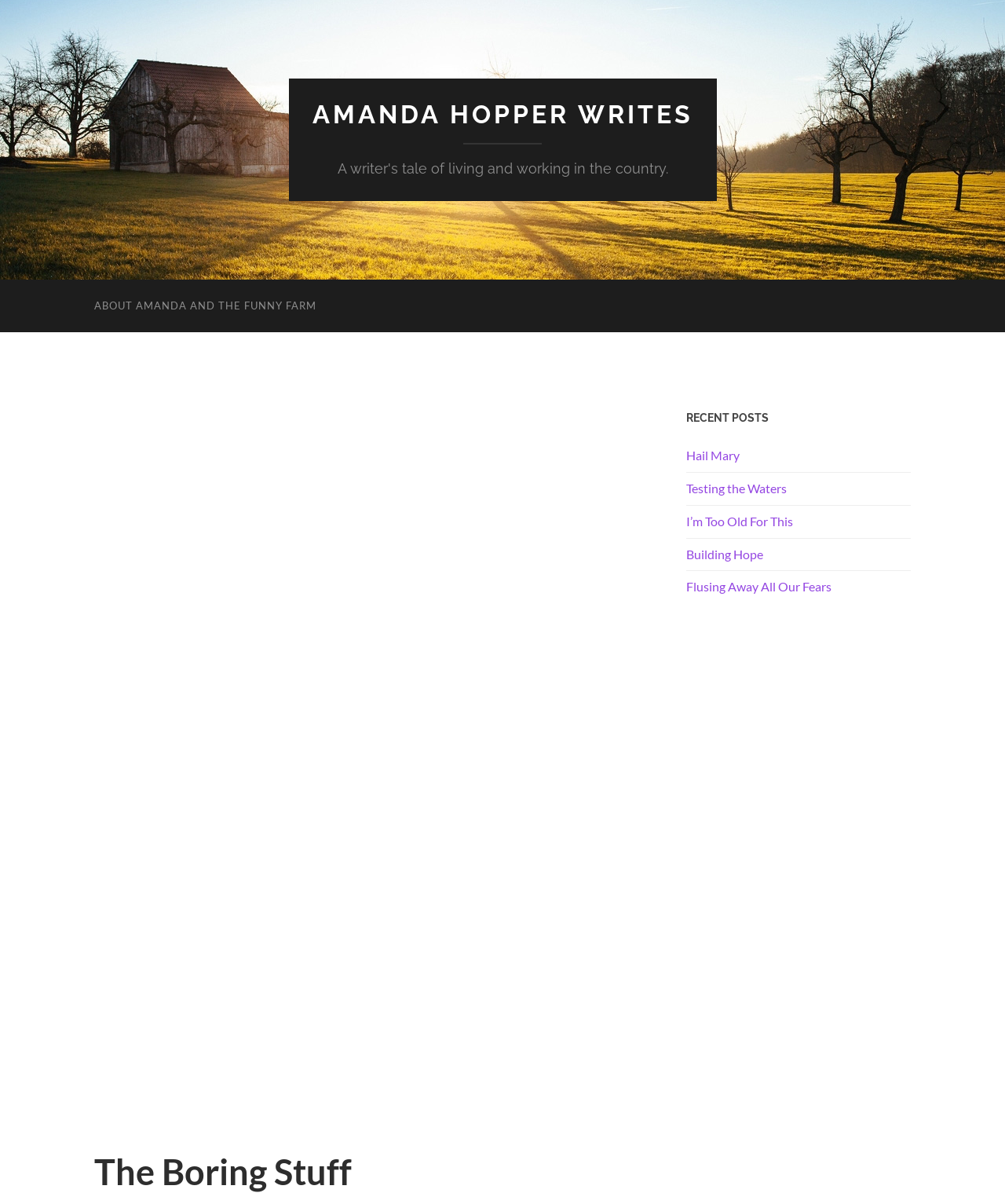Please answer the following question using a single word or phrase: 
How many recent posts are listed?

5